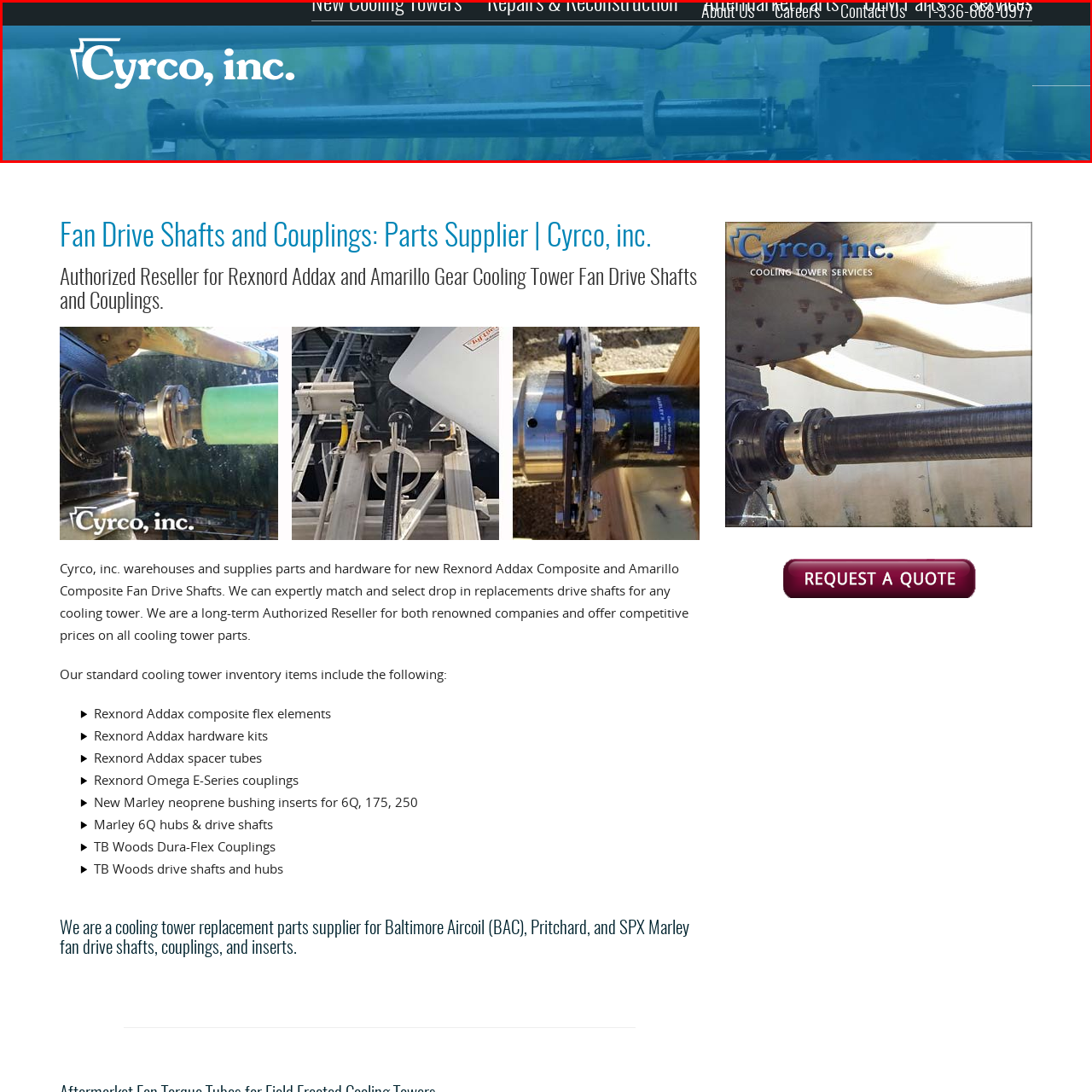Pay attention to the section outlined in red, What brands does Cyrco, Inc. resell? 
Reply with a single word or phrase.

Rexnord and Amarillo Gear